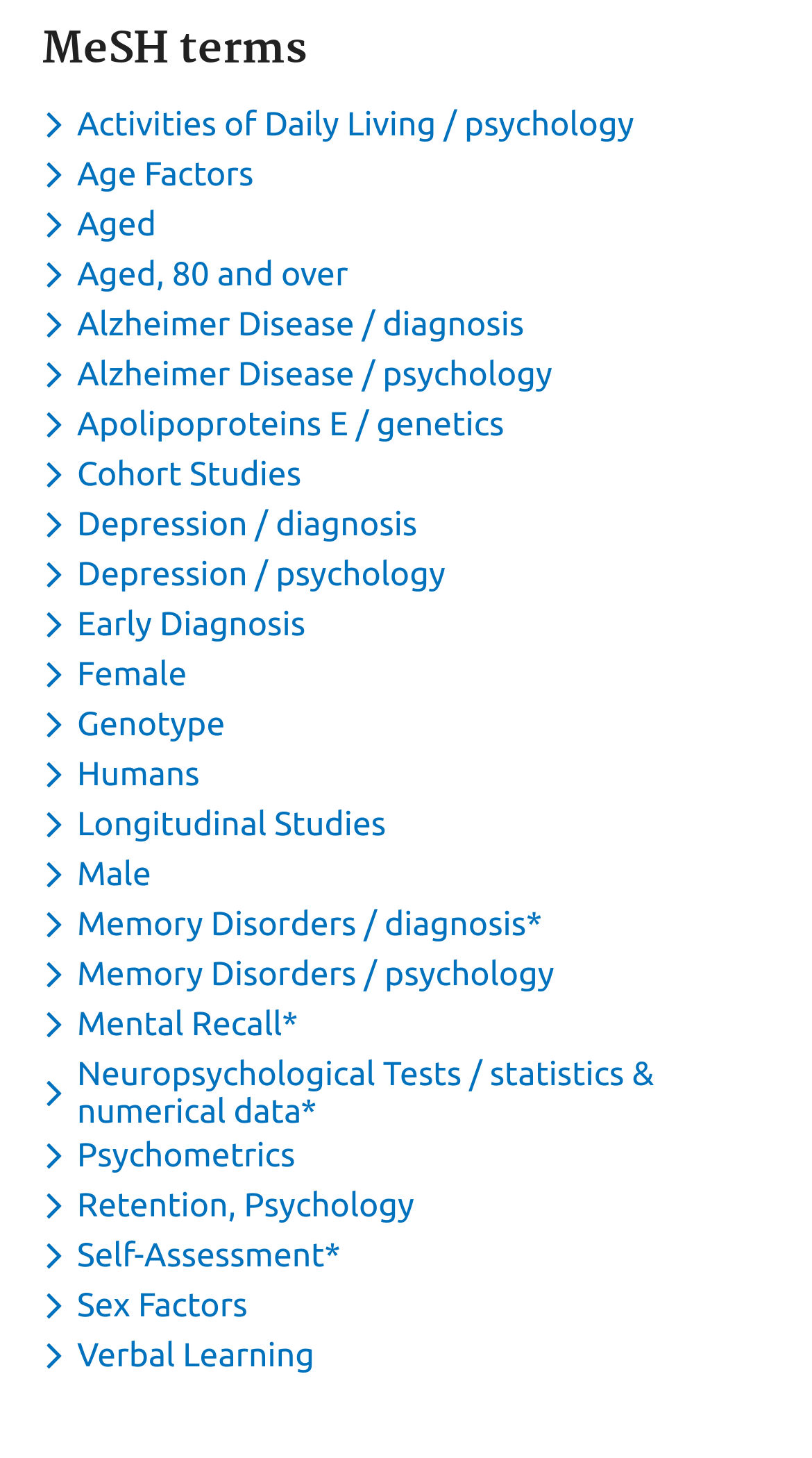What is the purpose of the toggle dropdown menus for each keyword?
Offer a detailed and exhaustive answer to the question.

The purpose of the toggle dropdown menus for each keyword is to show more information or related content when clicked, as indicated by the 'controls' attribute in the button elements.